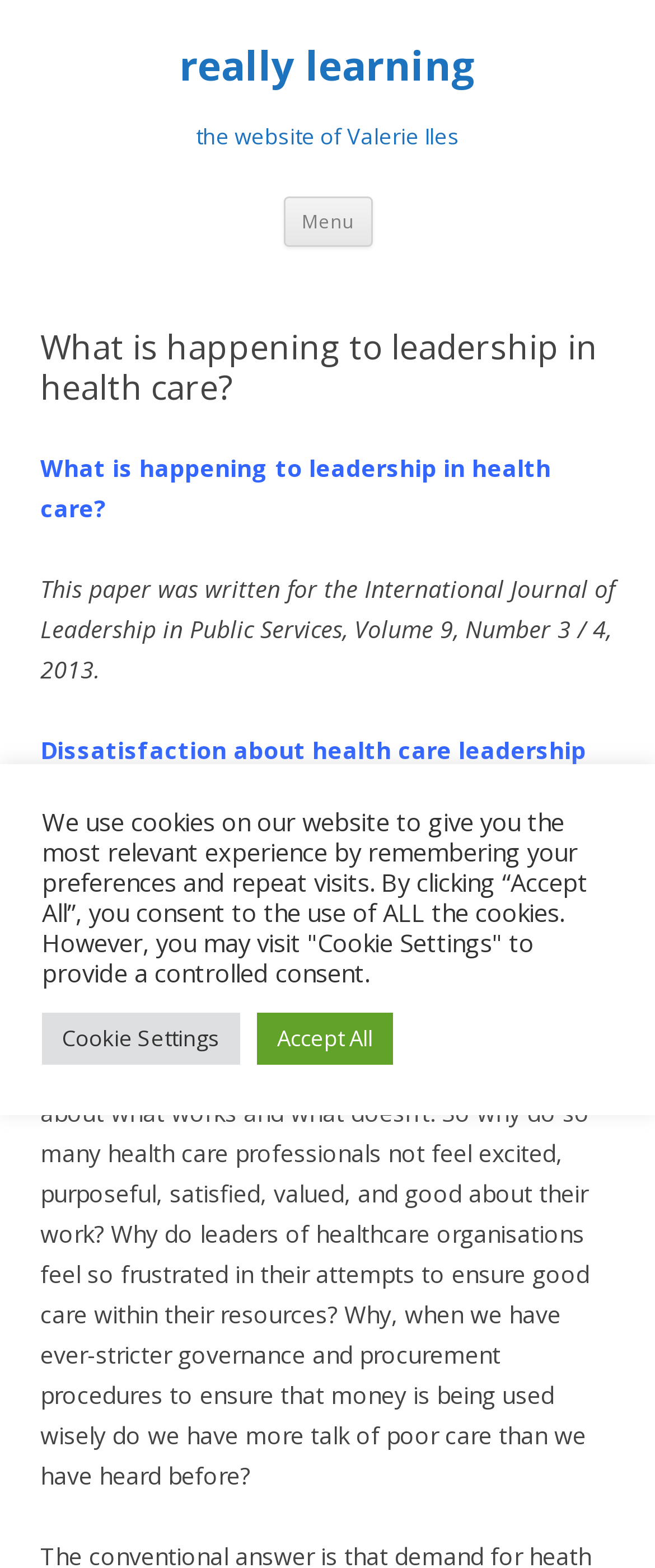What is the purpose of the button 'Menu'?
Carefully analyze the image and provide a thorough answer to the question.

The button 'Menu' is likely used to open a menu, allowing users to navigate to different sections of the website, although the exact contents of the menu are not specified.